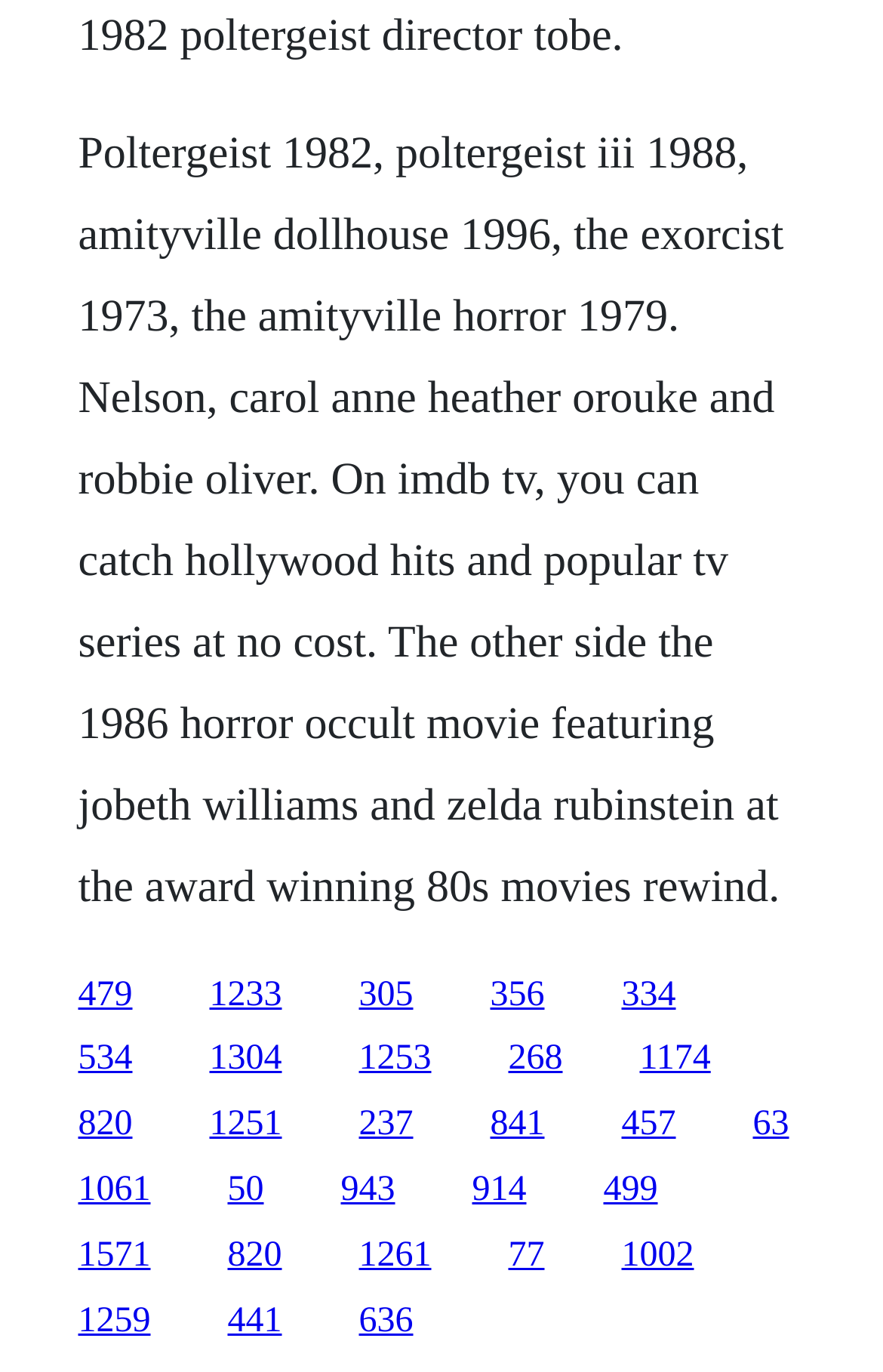Please identify the bounding box coordinates of the region to click in order to complete the task: "Visit the page of Amityville Dollhouse 1996". The coordinates must be four float numbers between 0 and 1, specified as [left, top, right, bottom].

[0.406, 0.711, 0.468, 0.739]